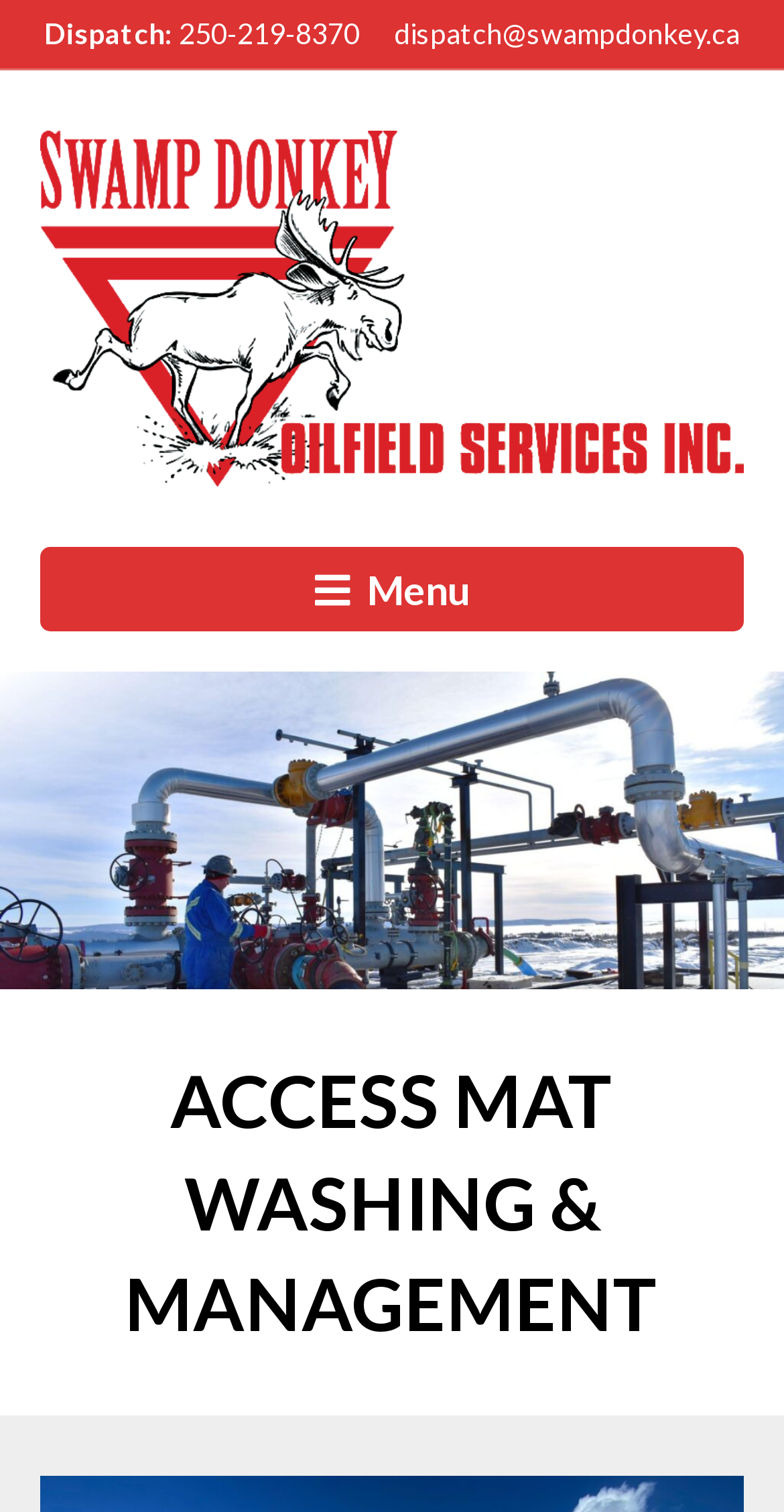Describe all significant elements and features of the webpage.

The webpage is about Access Mat Washing and Management services provided by Swamp Donkey Oilfield Services. At the top-left corner, there is a header section with the company name "Swamp Donkey Oilfield Services" in text and image form. Below the company name, there is a navigation menu labeled as "Header Menu" with a button that has a menu icon and the text "Menu".

On the top-right corner, there is a section with contact information, including a label "Dispatch:" followed by two links, one for a phone number "250-219-8370" and another for an email address "dispatch@swampdonkey.ca".

Below the header section, there is a large banner image that spans the entire width of the page, labeled as "header_banner1". Underneath the banner, there is a prominent heading that reads "ACCESS MAT WASHING & MANAGEMENT", which is likely the main title of the webpage.

Overall, the webpage appears to be a service page for Access Mat Washing and Management, with a focus on providing contact information and a brief introduction to the service.